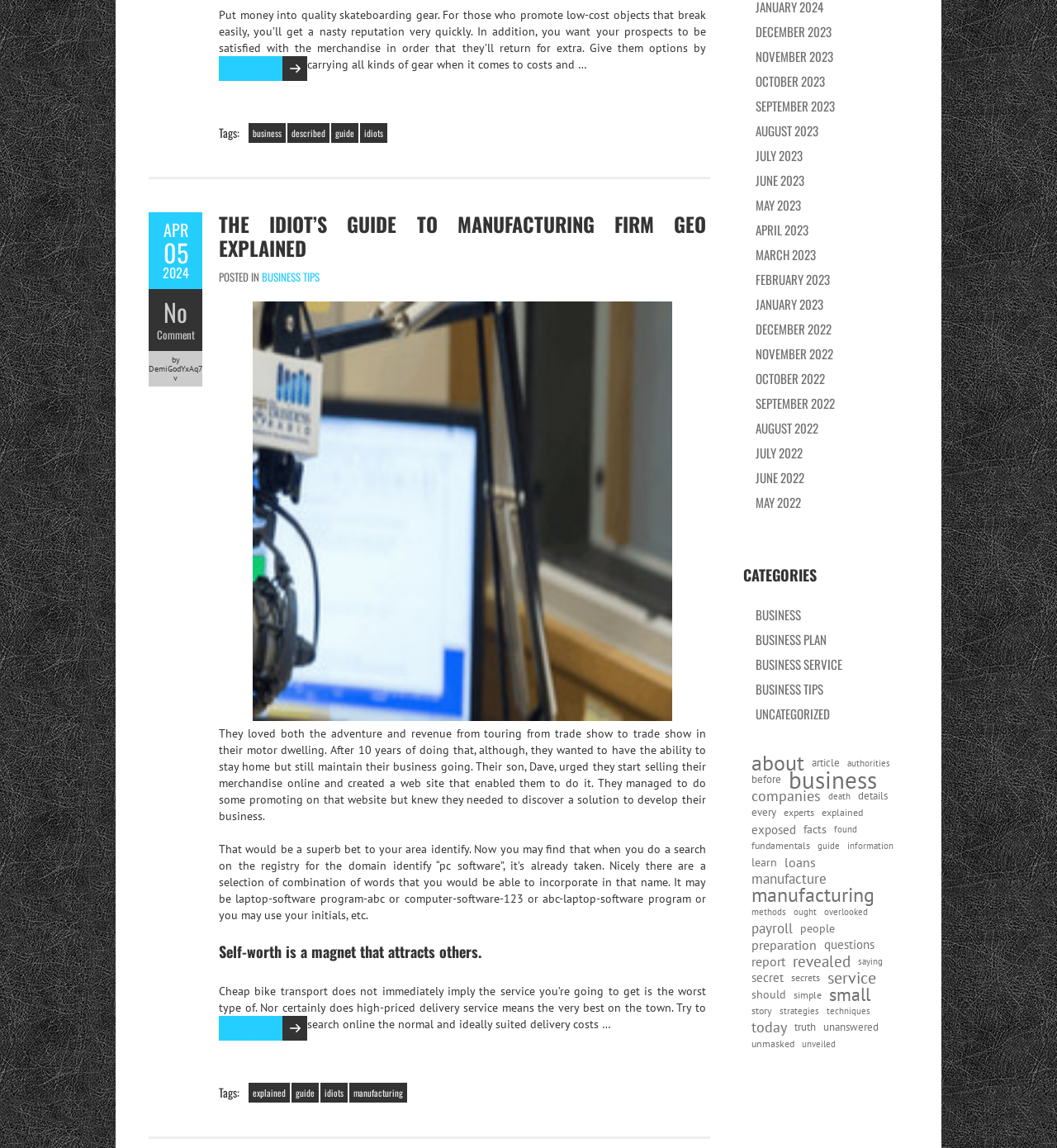Determine the bounding box coordinates of the region I should click to achieve the following instruction: "Learn about business tips". Ensure the bounding box coordinates are four float numbers between 0 and 1, i.e., [left, top, right, bottom].

[0.248, 0.234, 0.302, 0.248]